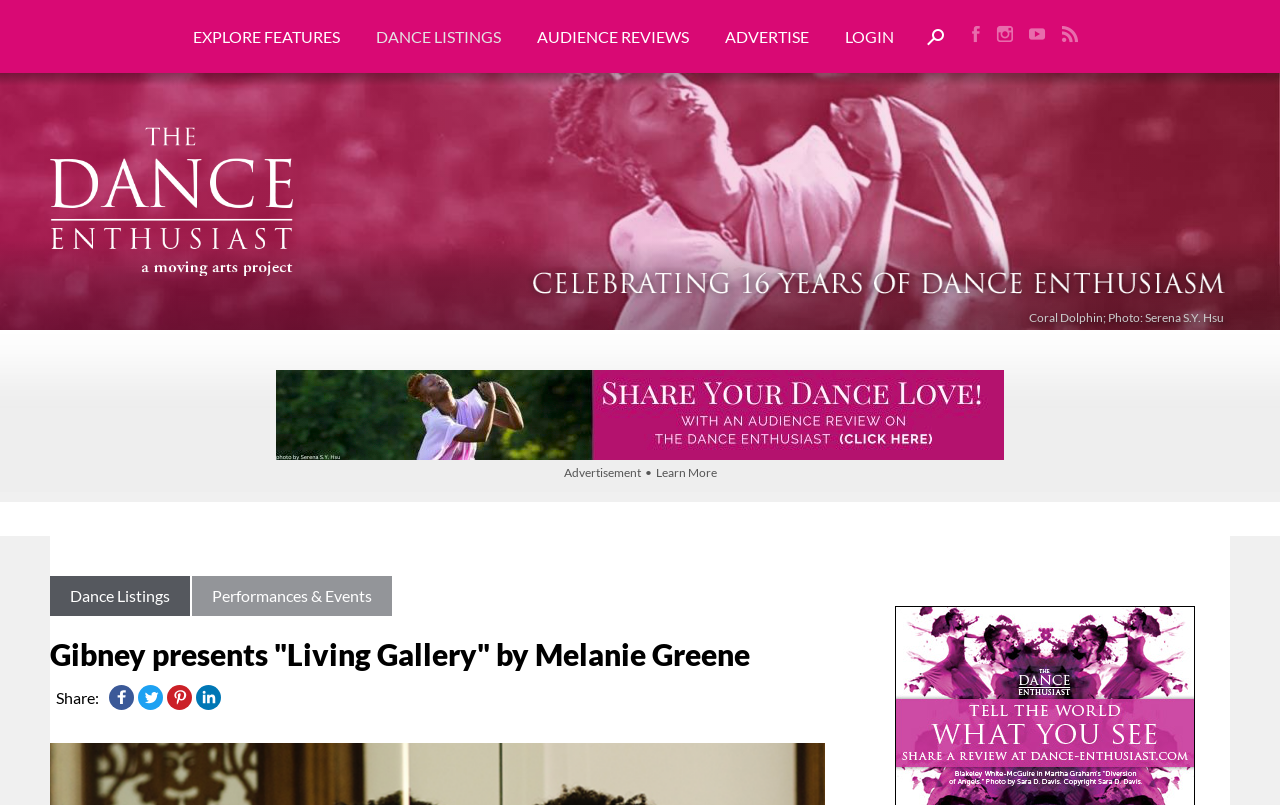Please pinpoint the bounding box coordinates for the region I should click to adhere to this instruction: "Search for something".

[0.712, 0.036, 0.738, 0.057]